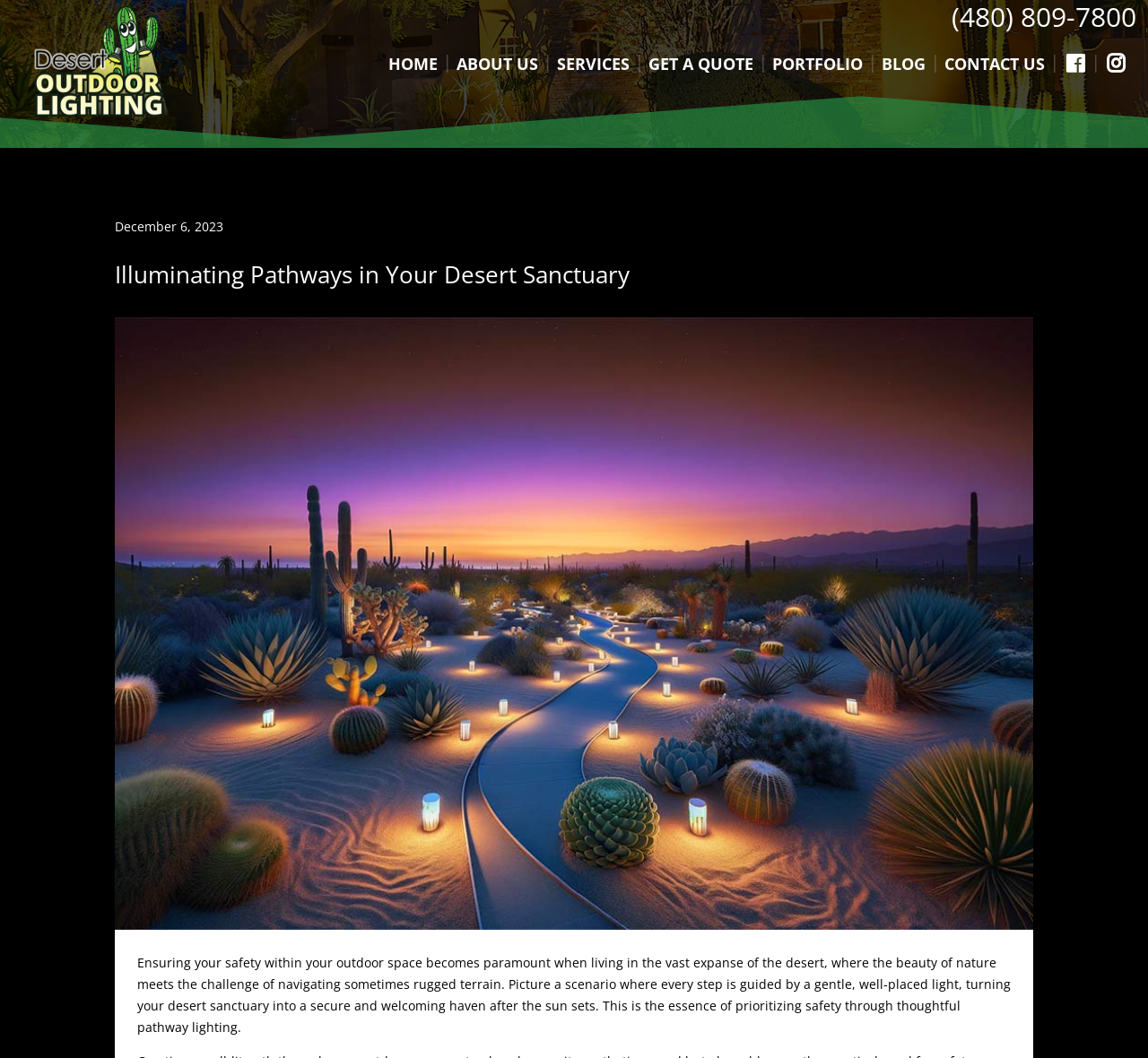Determine the bounding box coordinates for the area that should be clicked to carry out the following instruction: "Click the Desert Outdoor Lighting Logo".

[0.01, 0.101, 0.166, 0.117]